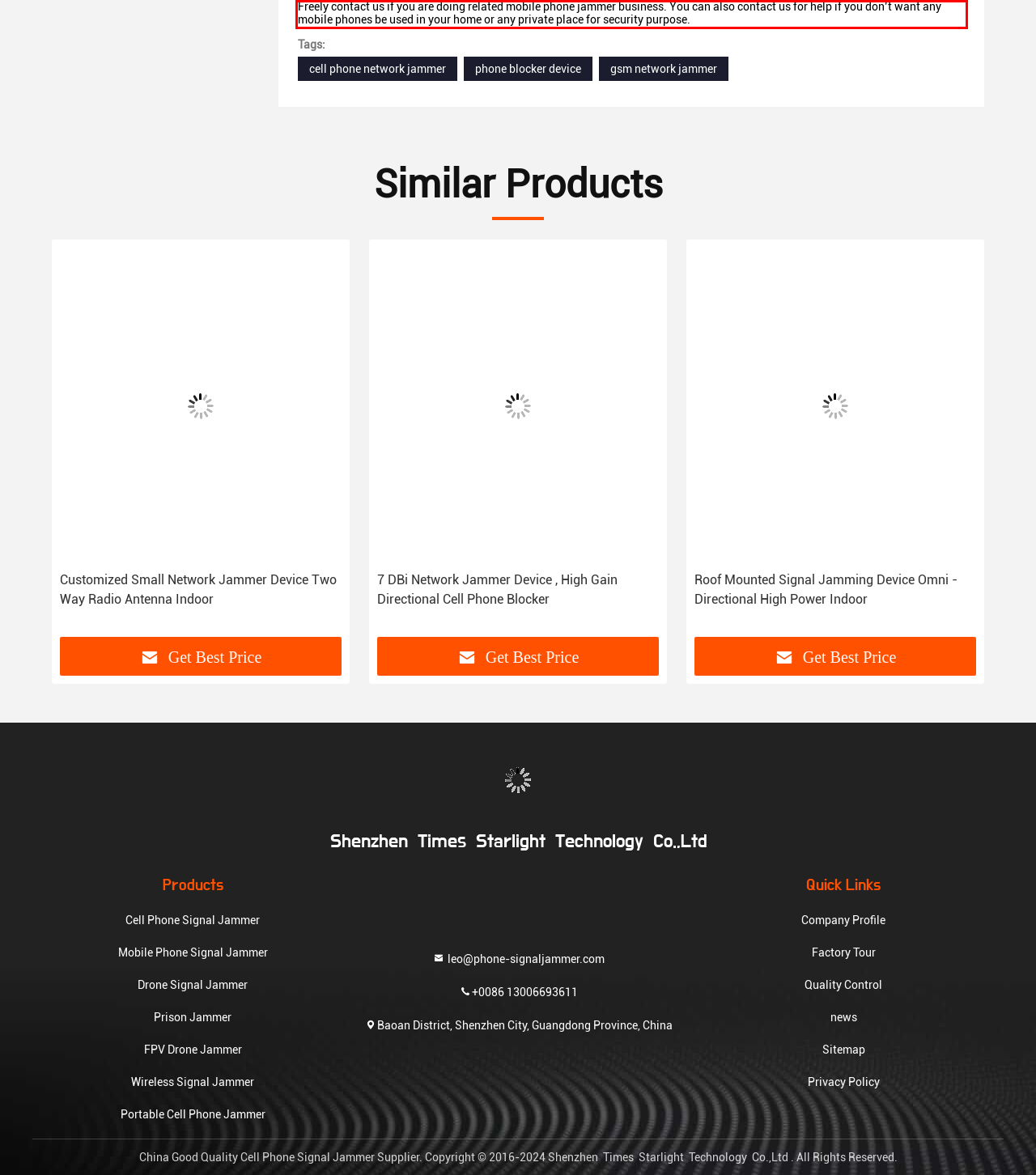Analyze the webpage screenshot and use OCR to recognize the text content in the red bounding box.

Freely contact us if you are doing related mobile phone jammer business. You can also contact us for help if you don’t want any mobile phones be used in your home or any private place for security purpose.